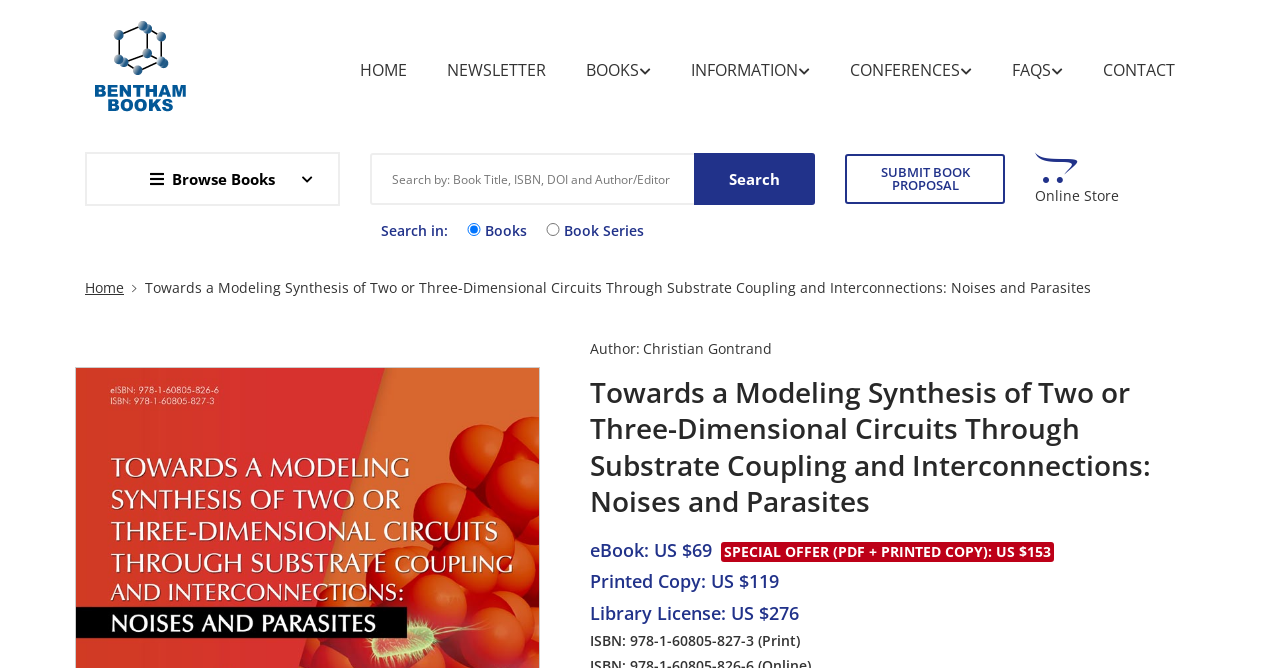Find and indicate the bounding box coordinates of the region you should select to follow the given instruction: "Go to the home page".

[0.281, 0.046, 0.318, 0.163]